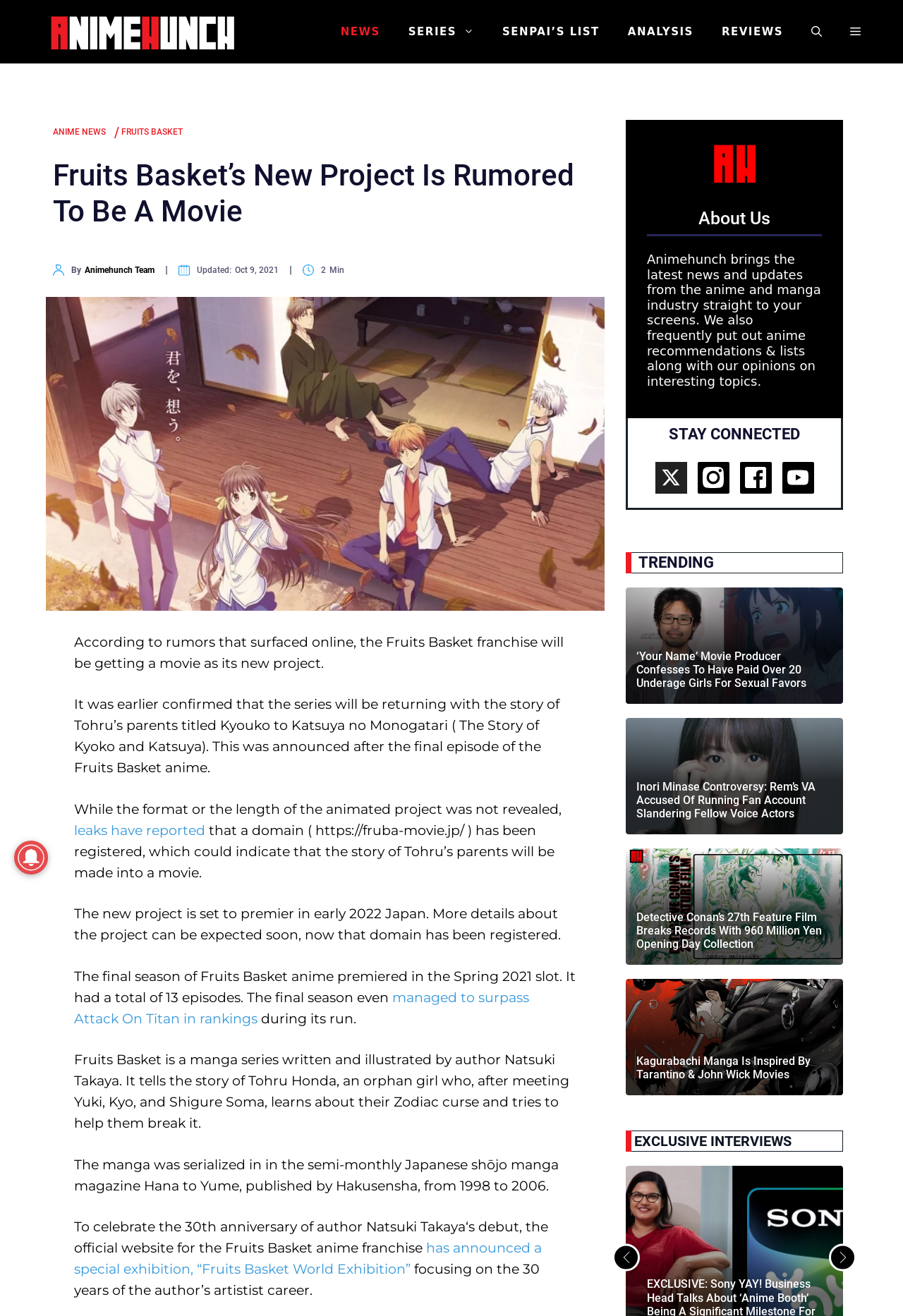Please find the bounding box coordinates of the section that needs to be clicked to achieve this instruction: "Check the 'TRENDING' section".

[0.693, 0.419, 0.934, 0.436]